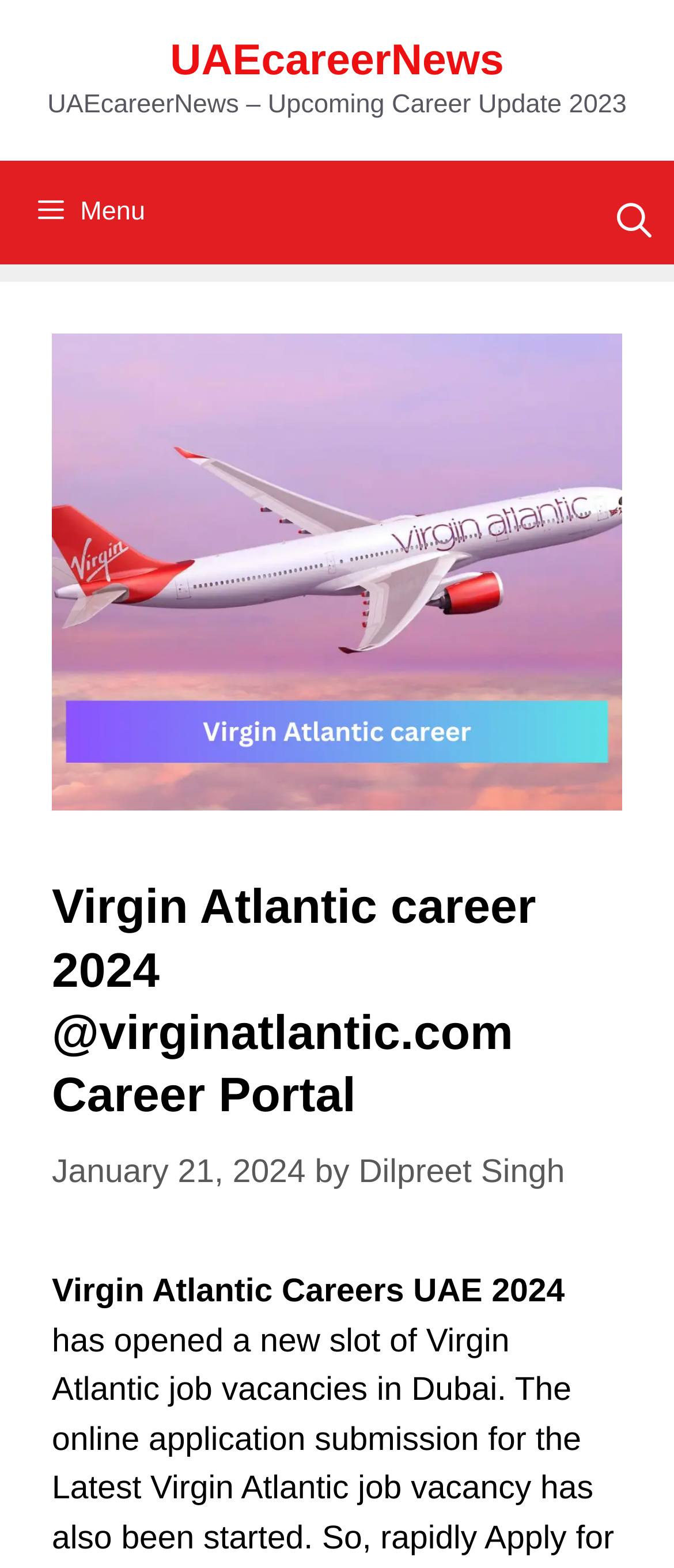Identify the bounding box coordinates for the UI element that matches this description: "UAEcareerNews".

[0.252, 0.023, 0.748, 0.054]